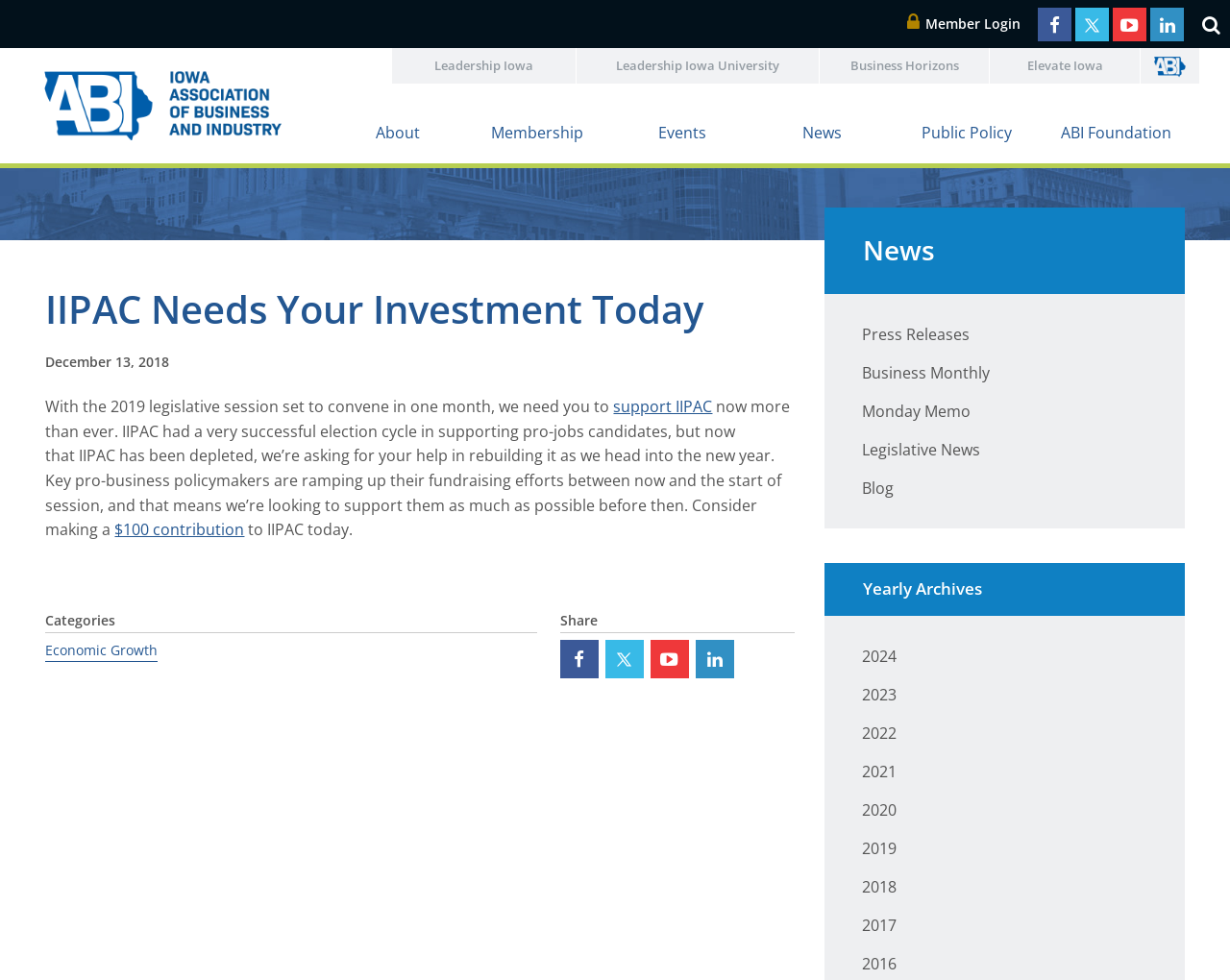Please identify the primary heading on the webpage and return its text.

IIPAC Needs Your Investment Today